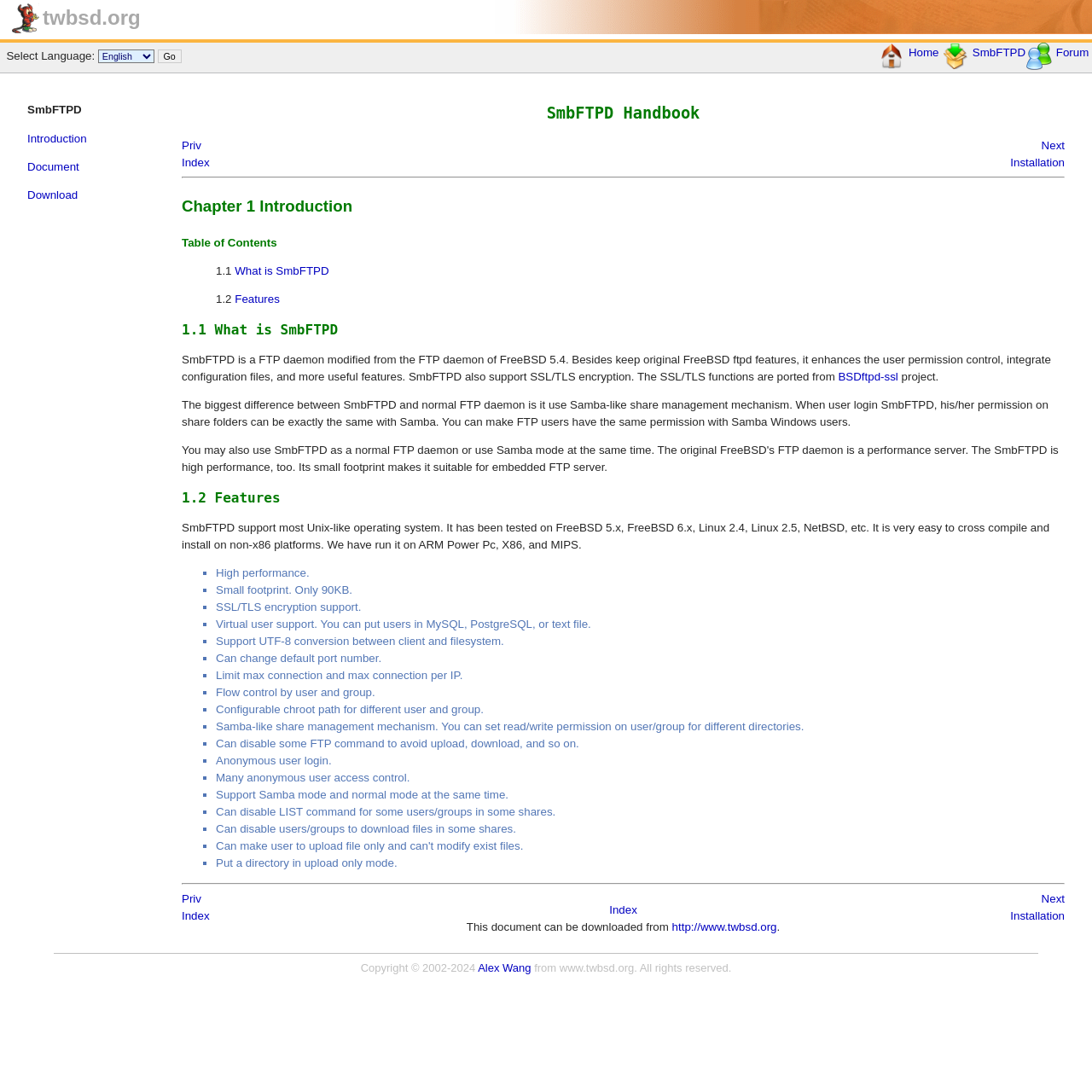Generate a thorough caption detailing the webpage content.

The webpage is for twbsd.org, and it appears to be a documentation page for SmbFTPD, a FTP daemon. At the top, there is a logo and a link to the homepage. Below that, there is a language selection dropdown menu with a "Go" button.

The main content of the page is divided into two sections. The first section is a table of contents with links to different parts of the documentation, including "Introduction", "Document", and "Download". The second section is a detailed introduction to SmbFTPD, including its features, benefits, and technical specifications.

The introduction section is further divided into subsections, including "What is SmbFTPD", "Features", and "Priv Index". The "What is SmbFTPD" section provides a brief overview of the software, while the "Features" section lists out its key features, including high performance, small footprint, SSL/TLS encryption support, and more. The "Priv Index" section appears to be a link to a separate page or section.

Throughout the page, there are various links, images, and formatting elements, including bold text, bullet points, and horizontal separators. The overall layout is clean and easy to navigate, with clear headings and concise text.